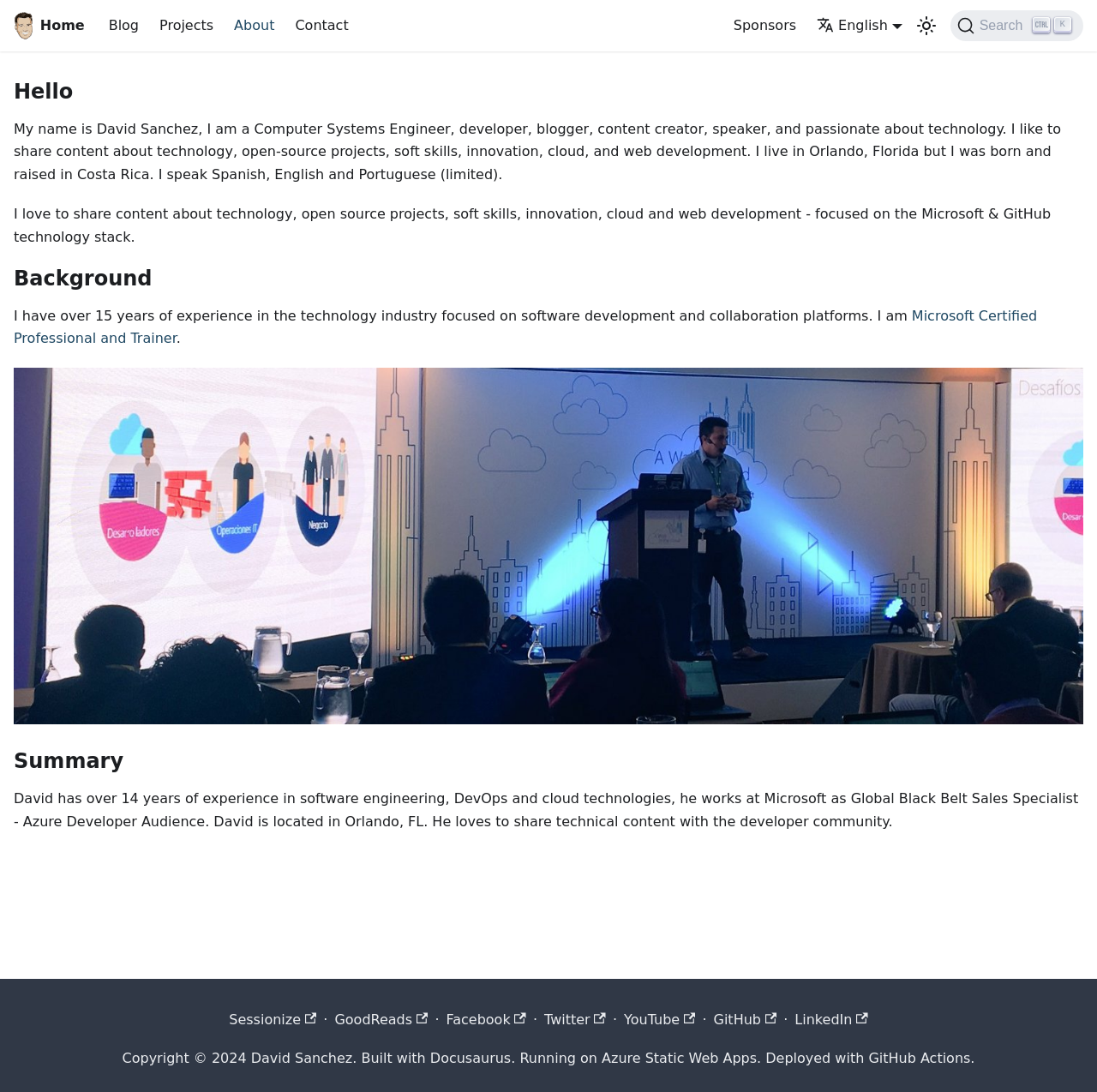Based on the element description: "​", identify the bounding box coordinates for this UI element. The coordinates must be four float numbers between 0 and 1, listed as [left, top, right, bottom].

[0.139, 0.244, 0.161, 0.266]